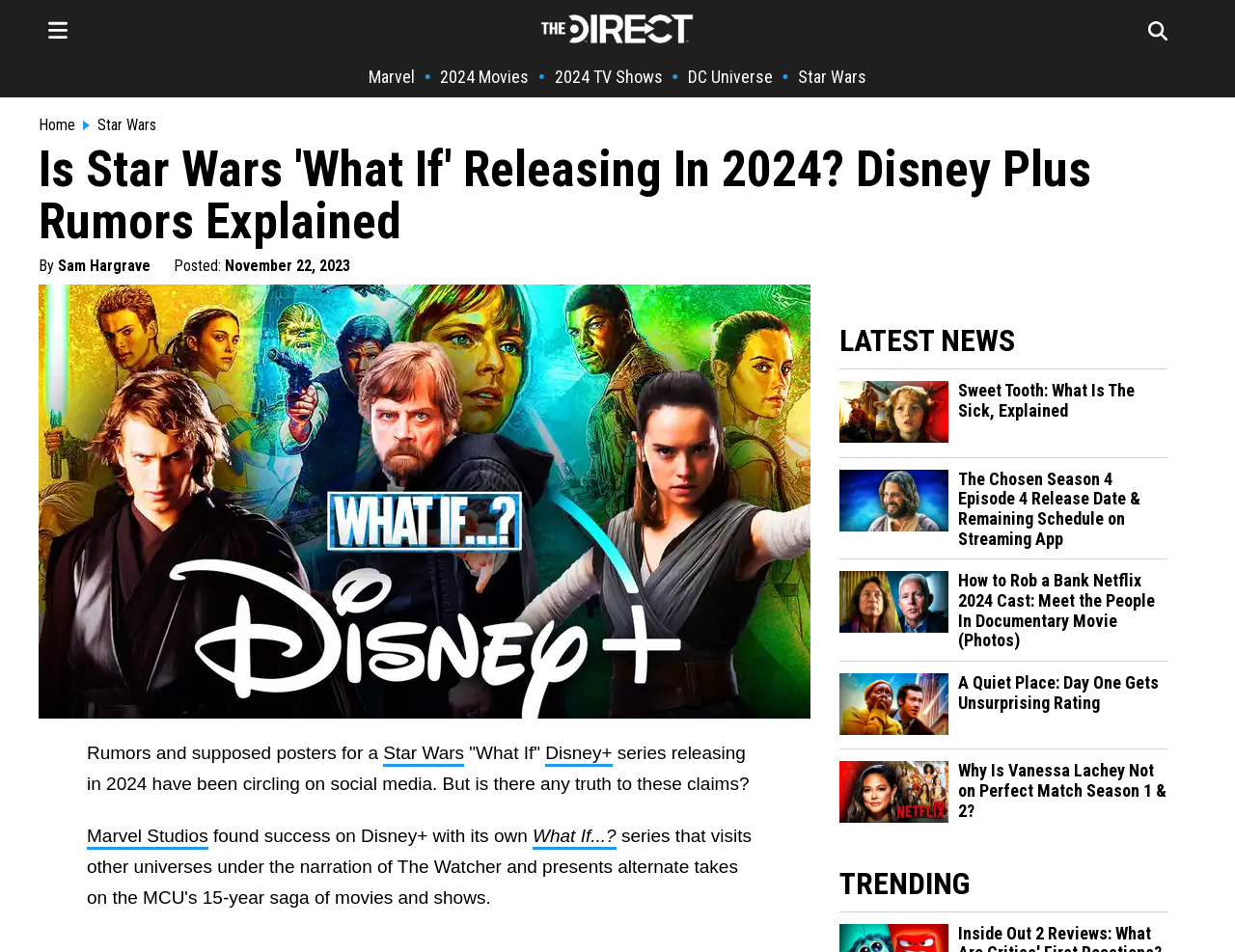Given the element description Disney+, identify the bounding box coordinates for the UI element on the webpage screenshot. The format should be (top-left x, top-left y, bottom-right x, bottom-right y), with values between 0 and 1.

[0.442, 0.781, 0.496, 0.806]